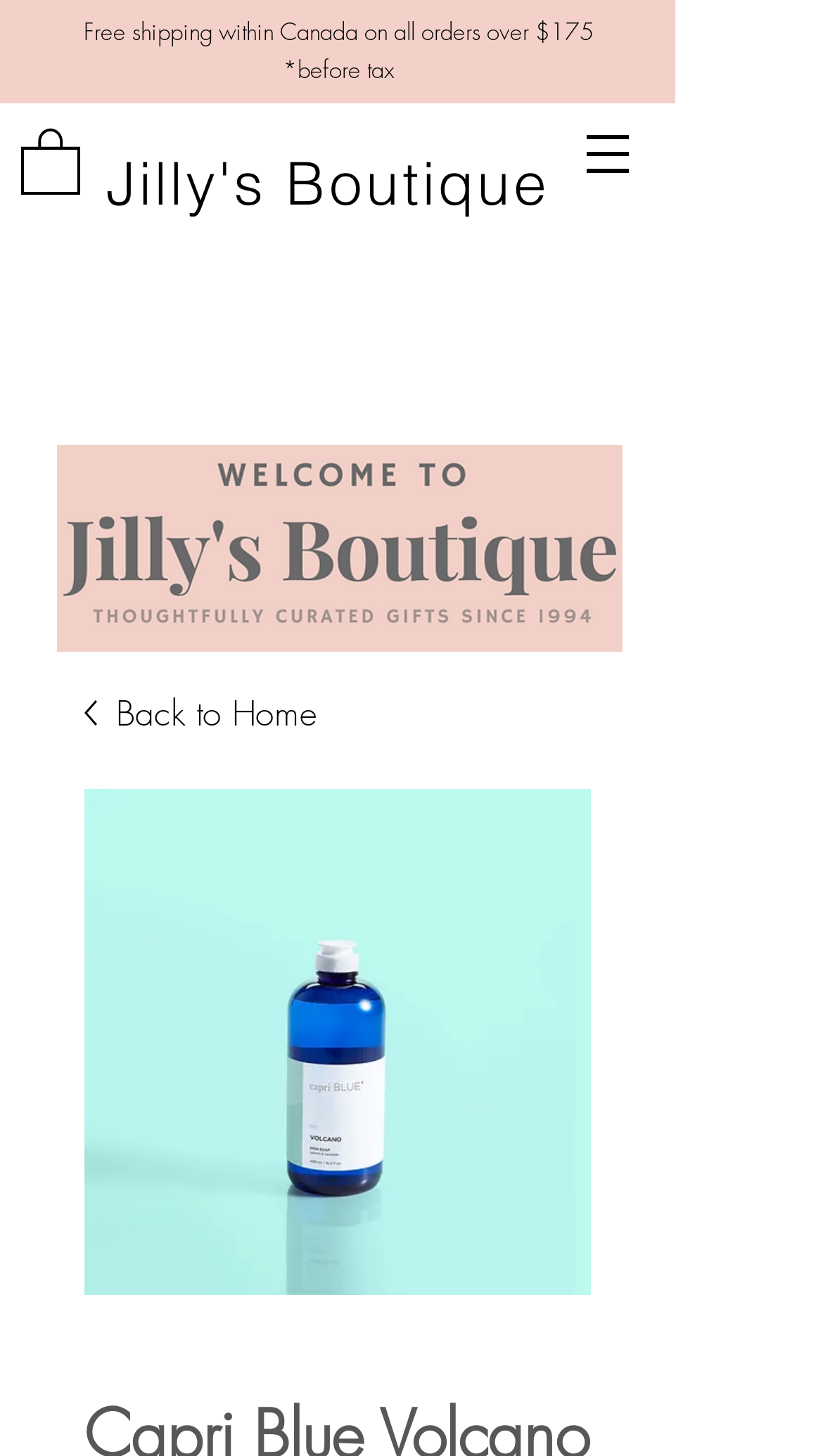Refer to the element description 0 and identify the corresponding bounding box in the screenshot. Format the coordinates as (top-left x, top-left y, bottom-right x, bottom-right y) with values in the range of 0 to 1.

[0.026, 0.086, 0.097, 0.134]